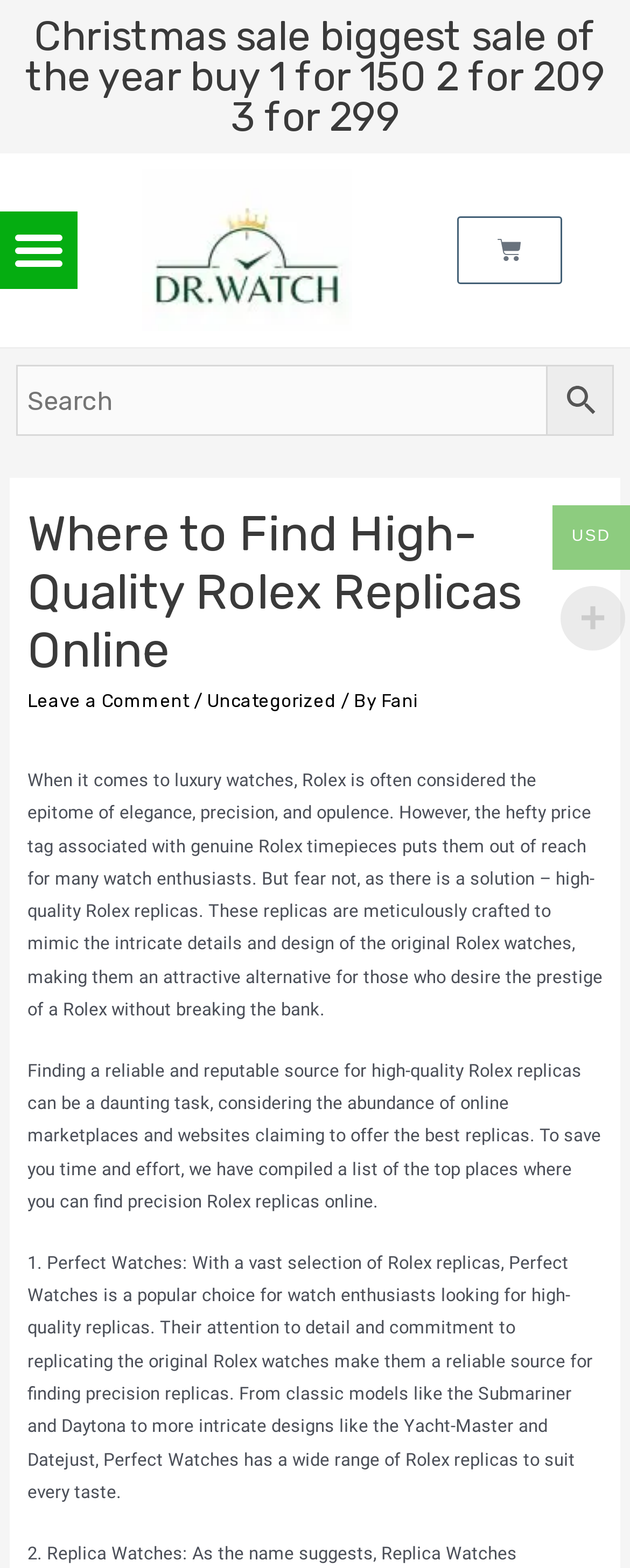What is the current sale promotion?
Please look at the screenshot and answer using one word or phrase.

Buy 1 for 150, 2 for 209, 3 for 299